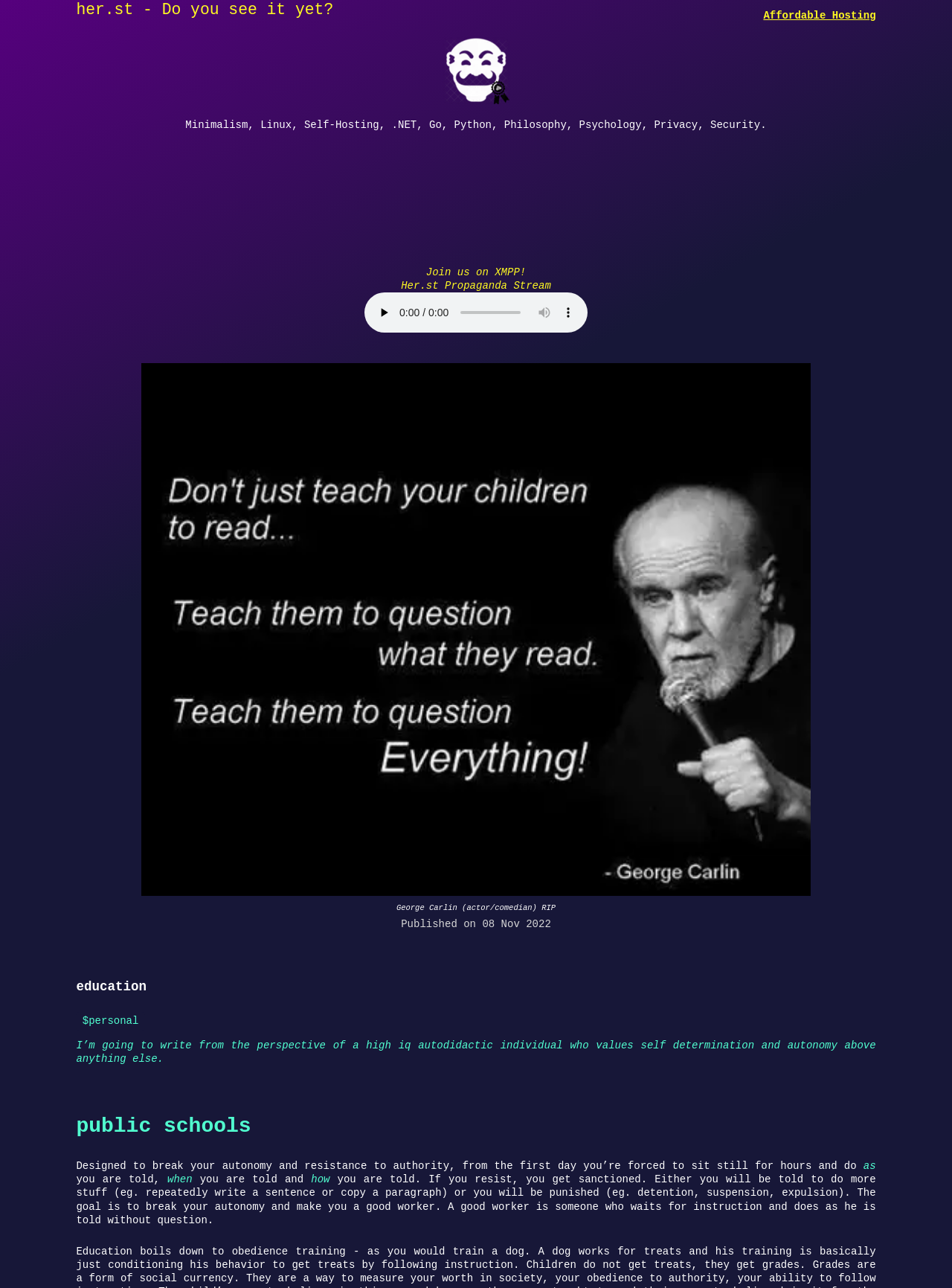Given the following UI element description: "Affordable Hosting", find the bounding box coordinates in the webpage screenshot.

[0.801, 0.007, 0.92, 0.017]